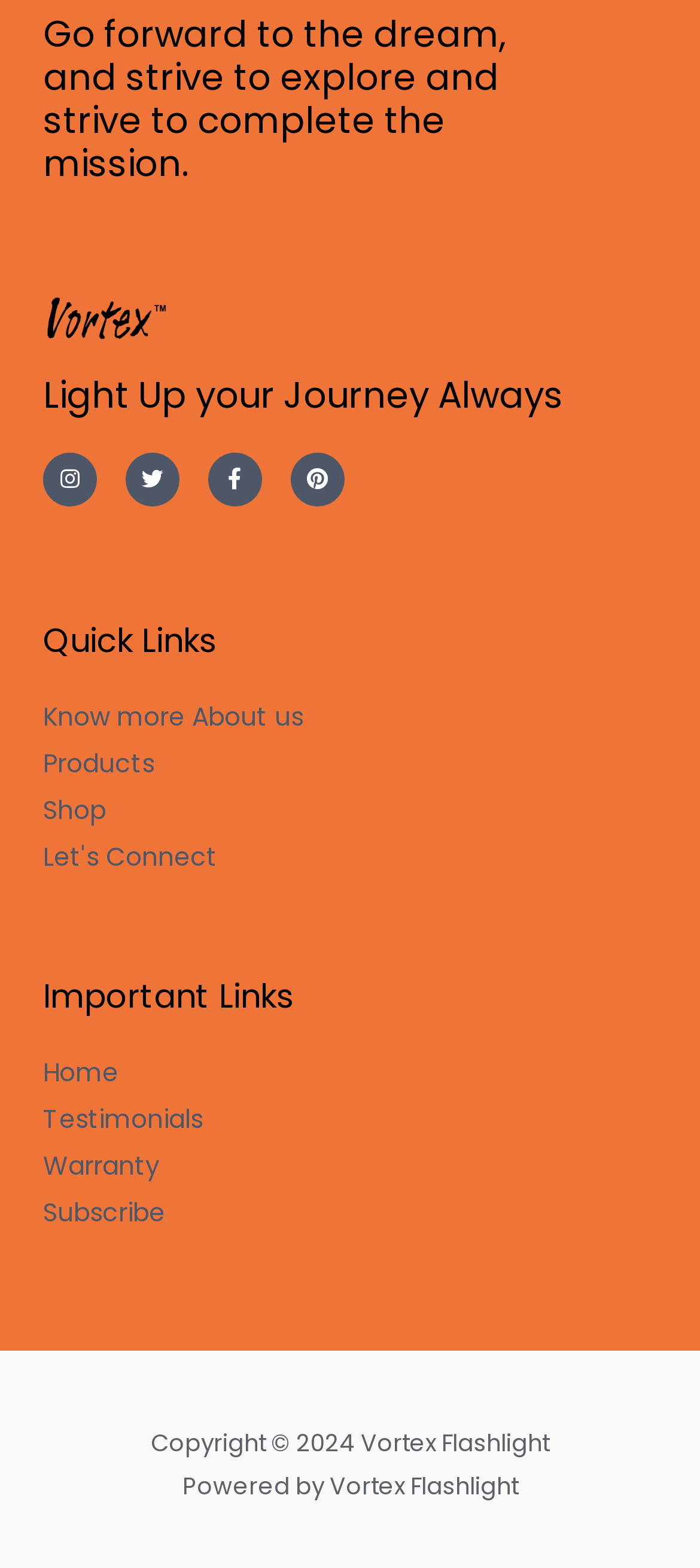Locate and provide the bounding box coordinates for the HTML element that matches this description: "Let's Connect".

[0.062, 0.531, 0.938, 0.561]